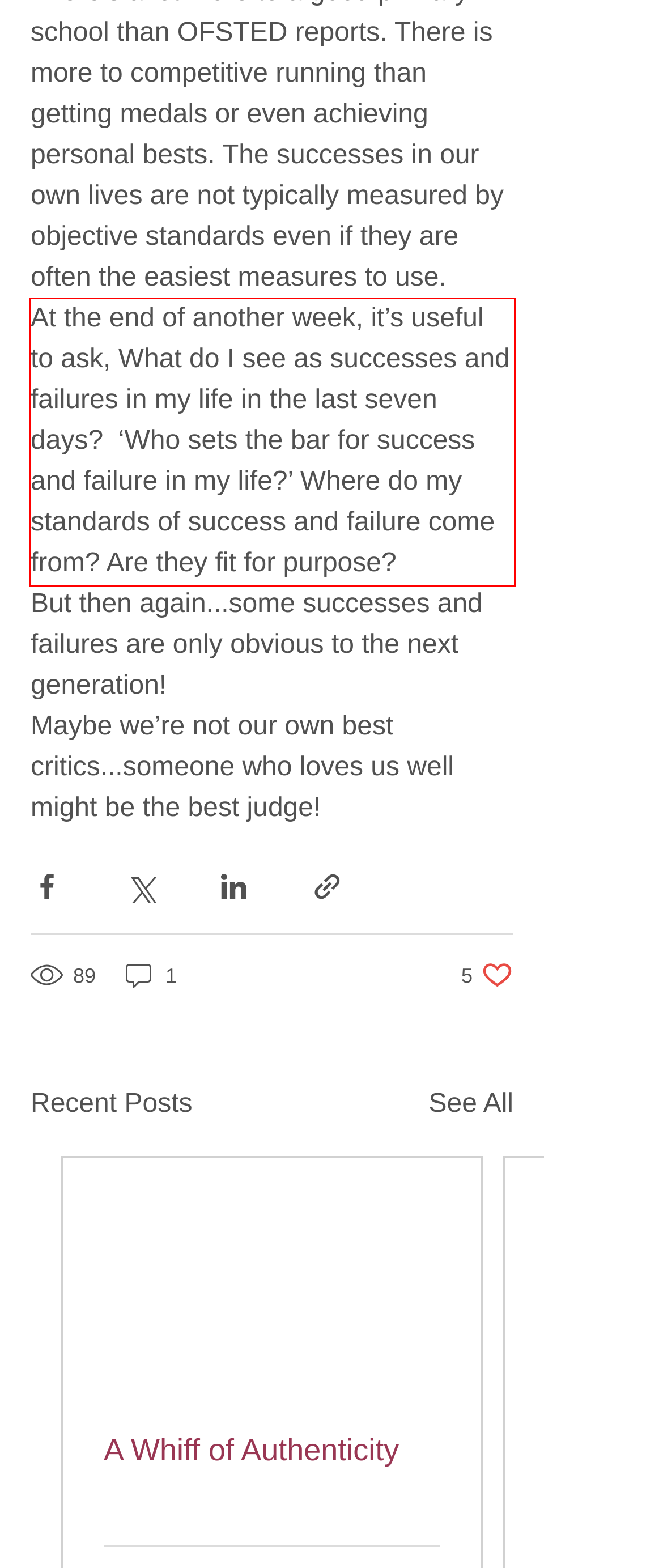View the screenshot of the webpage and identify the UI element surrounded by a red bounding box. Extract the text contained within this red bounding box.

At the end of another week, it’s useful to ask, What do I see as successes and failures in my life in the last seven days? ‘Who sets the bar for success and failure in my life?’ Where do my standards of success and failure come from? Are they fit for purpose?